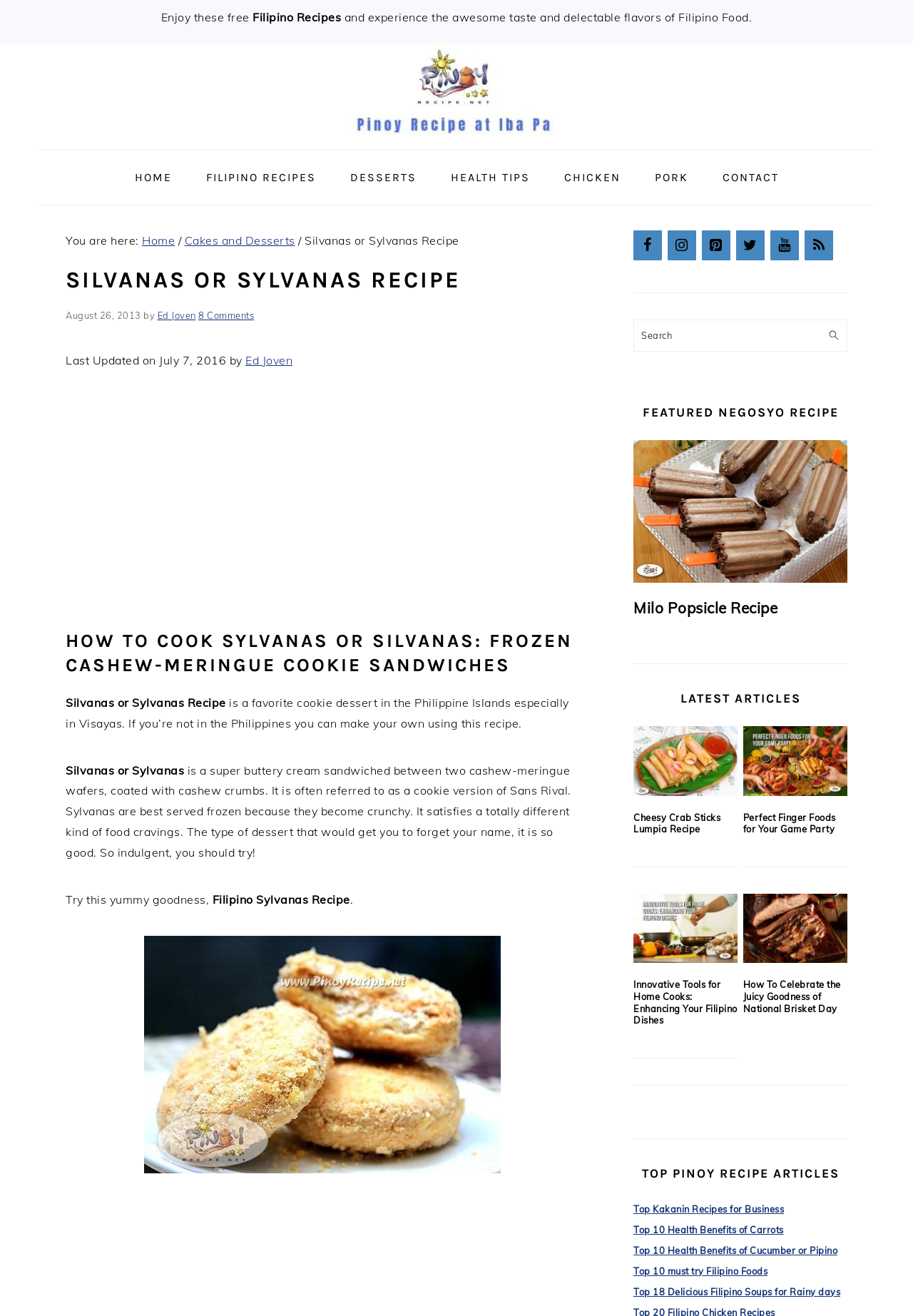Identify and provide the text of the main header on the webpage.

SILVANAS OR SYLVANAS RECIPE